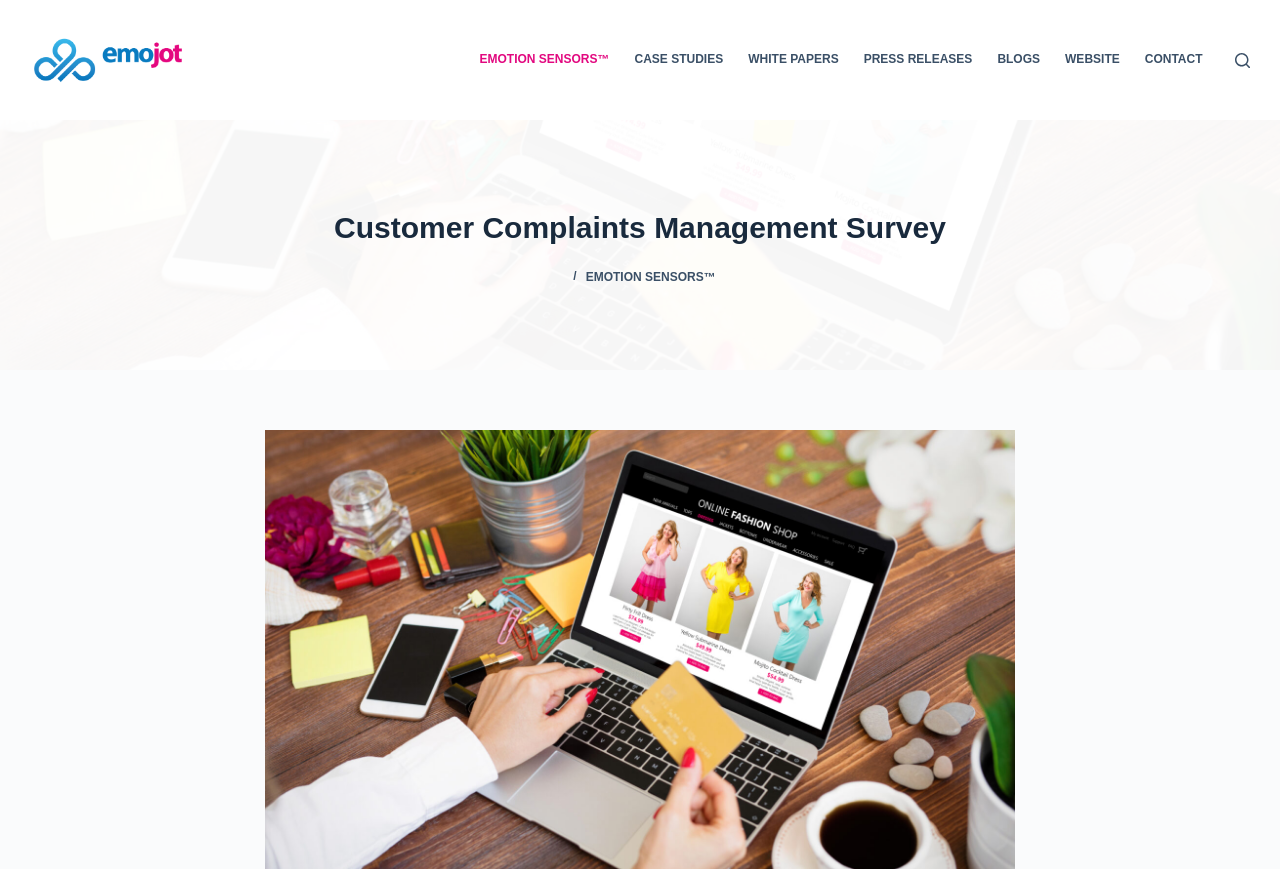What is the logo of the website?
Provide a one-word or short-phrase answer based on the image.

emojot logo